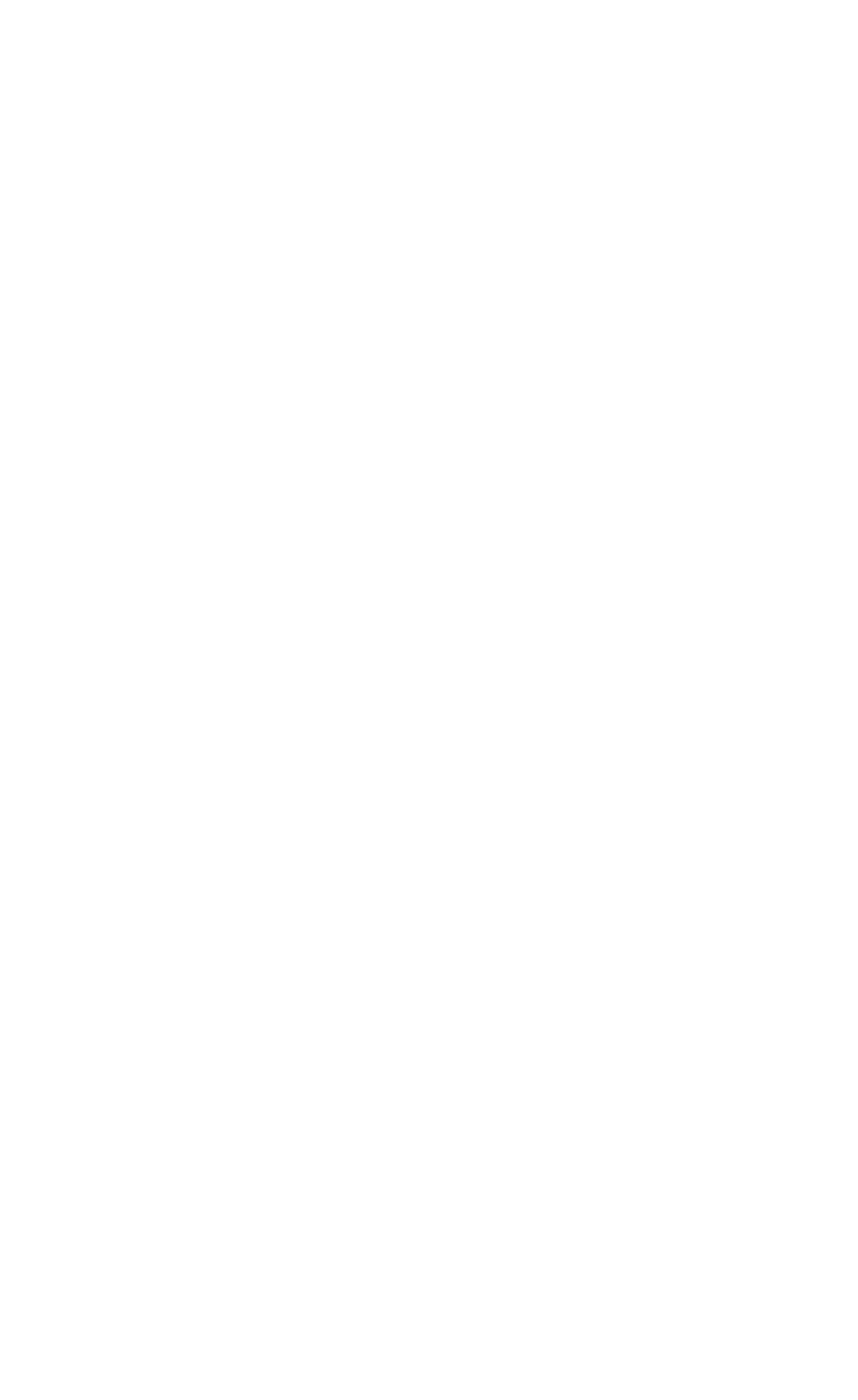What is the last link in the 'Service links' section?
Based on the image, answer the question with a single word or brief phrase.

Imprint